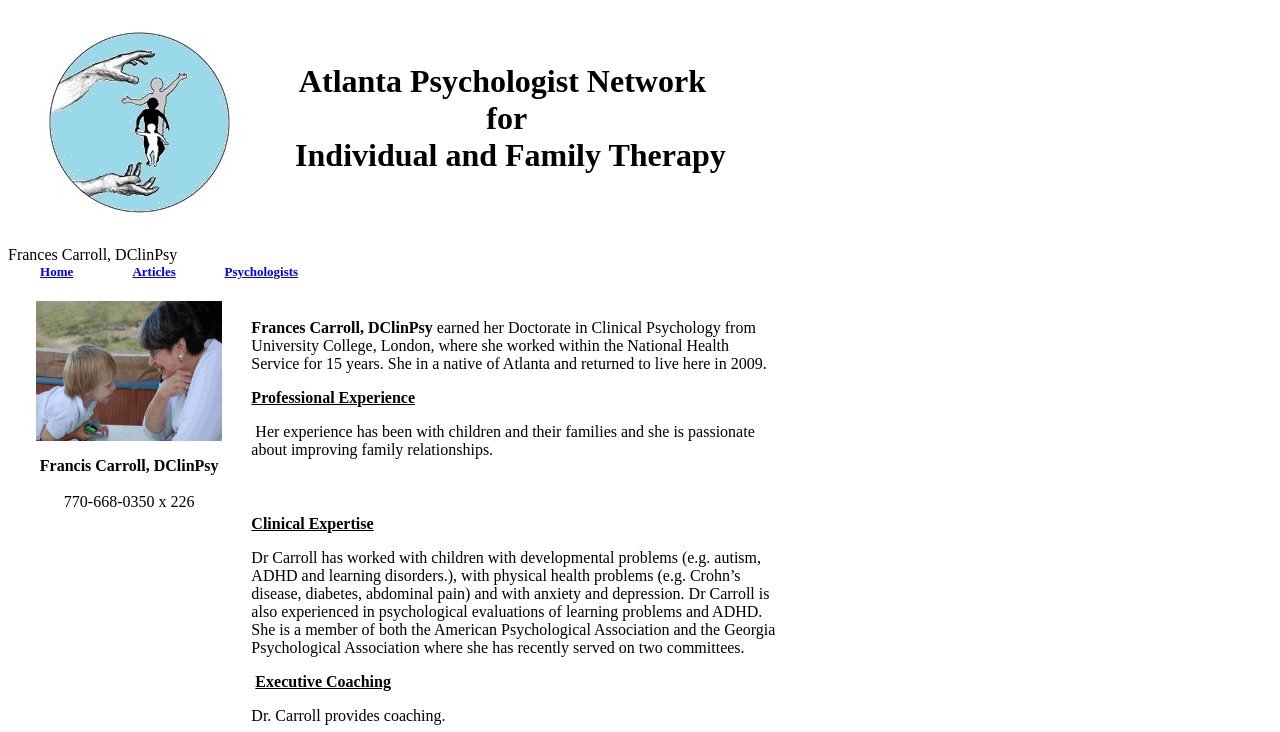Provide a short answer using a single word or phrase for the following question: 
What is the location of Frances Carroll's practice?

Atlanta